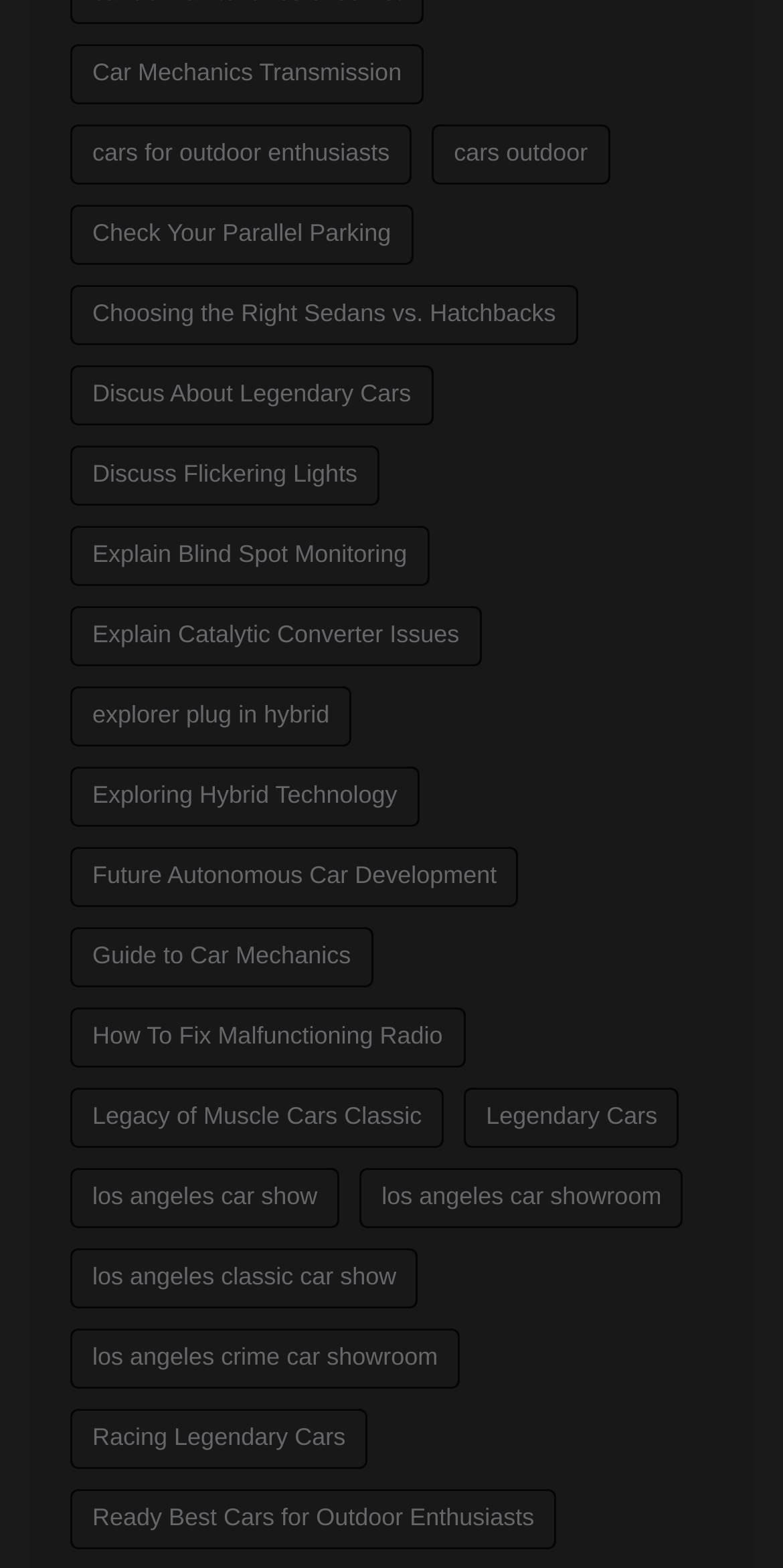Provide a short, one-word or phrase answer to the question below:
How many links are on this webpage?

36